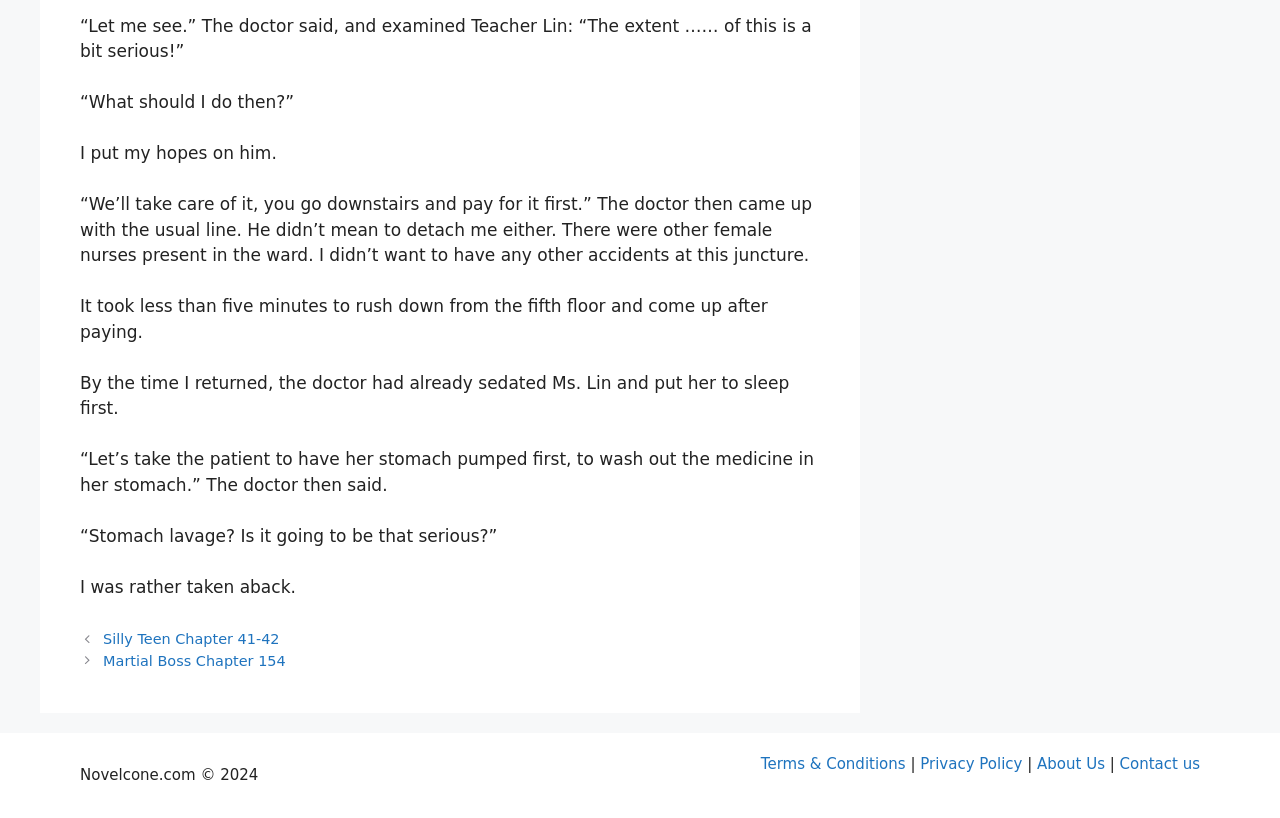Identify the bounding box of the HTML element described as: "Terms & Conditions".

[0.594, 0.923, 0.708, 0.945]